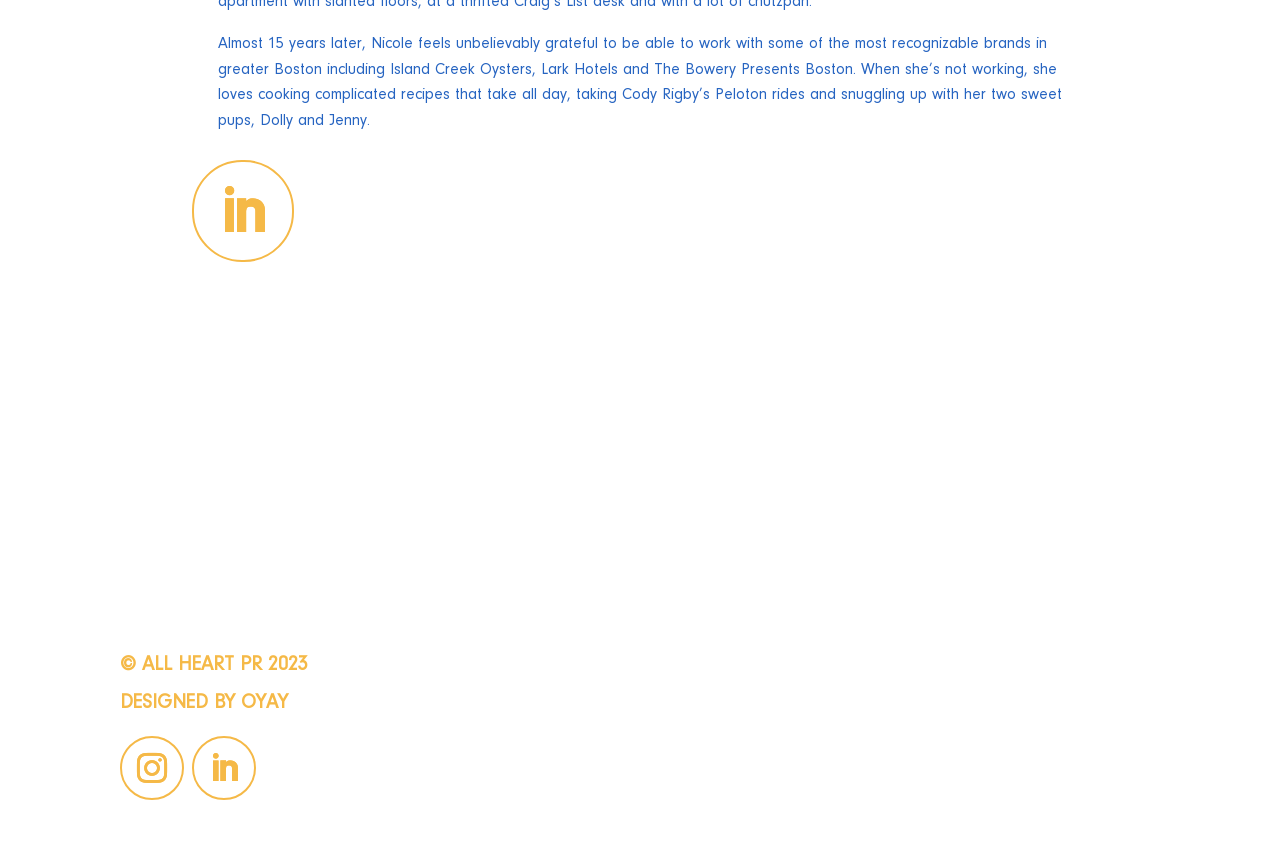Observe the image and answer the following question in detail: What is the copyright year of the website?

The StaticText element at the bottom of the page reads '© ALL HEART PR 2023', indicating that the copyright year of the website is 2023.